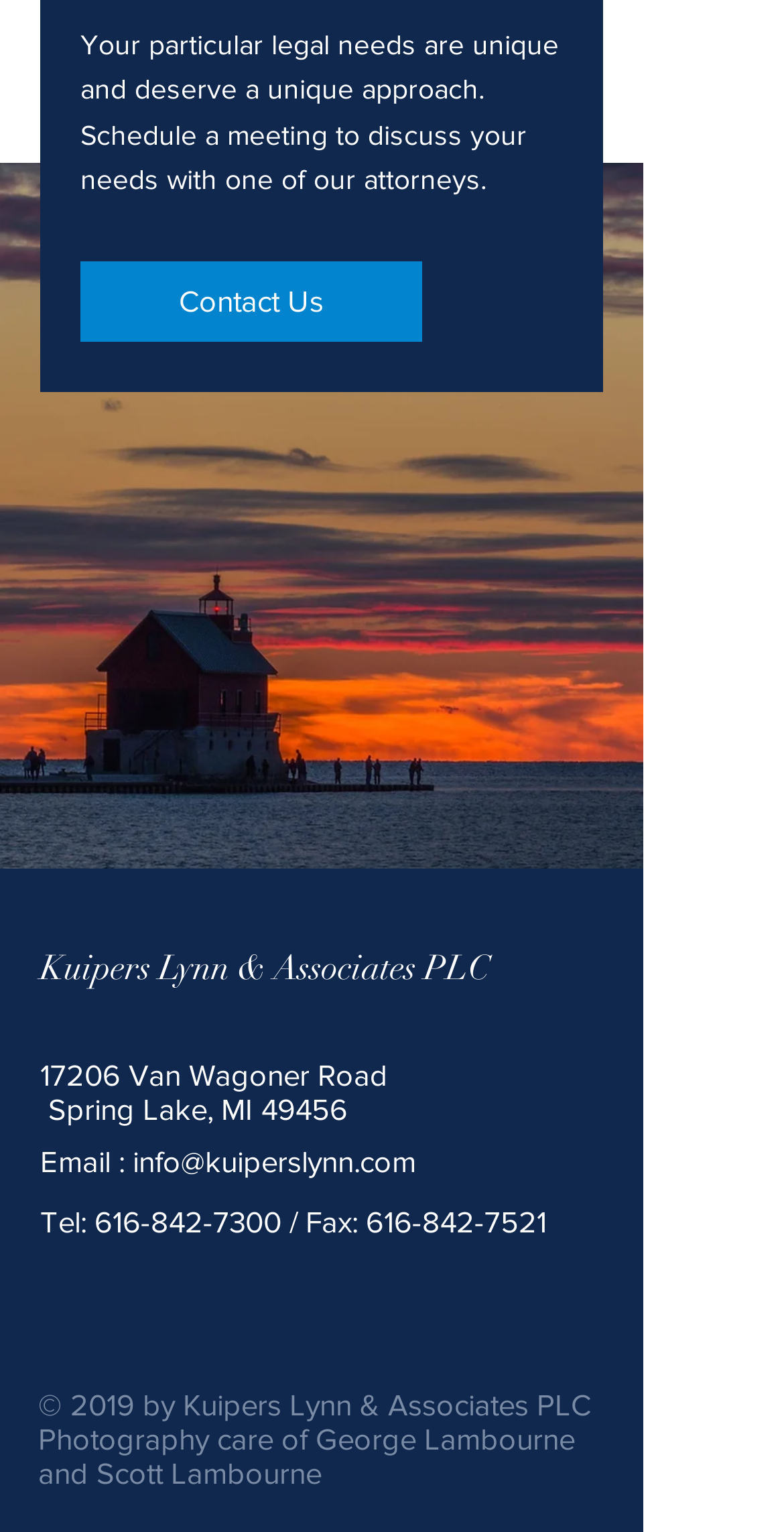What is the copyright year of the webpage?
Please answer the question with a detailed and comprehensive explanation.

The copyright year of the webpage can be found in the footer section of the webpage, where it is written as '© 2019 by Kuipers Lynn & Associates PLC'.